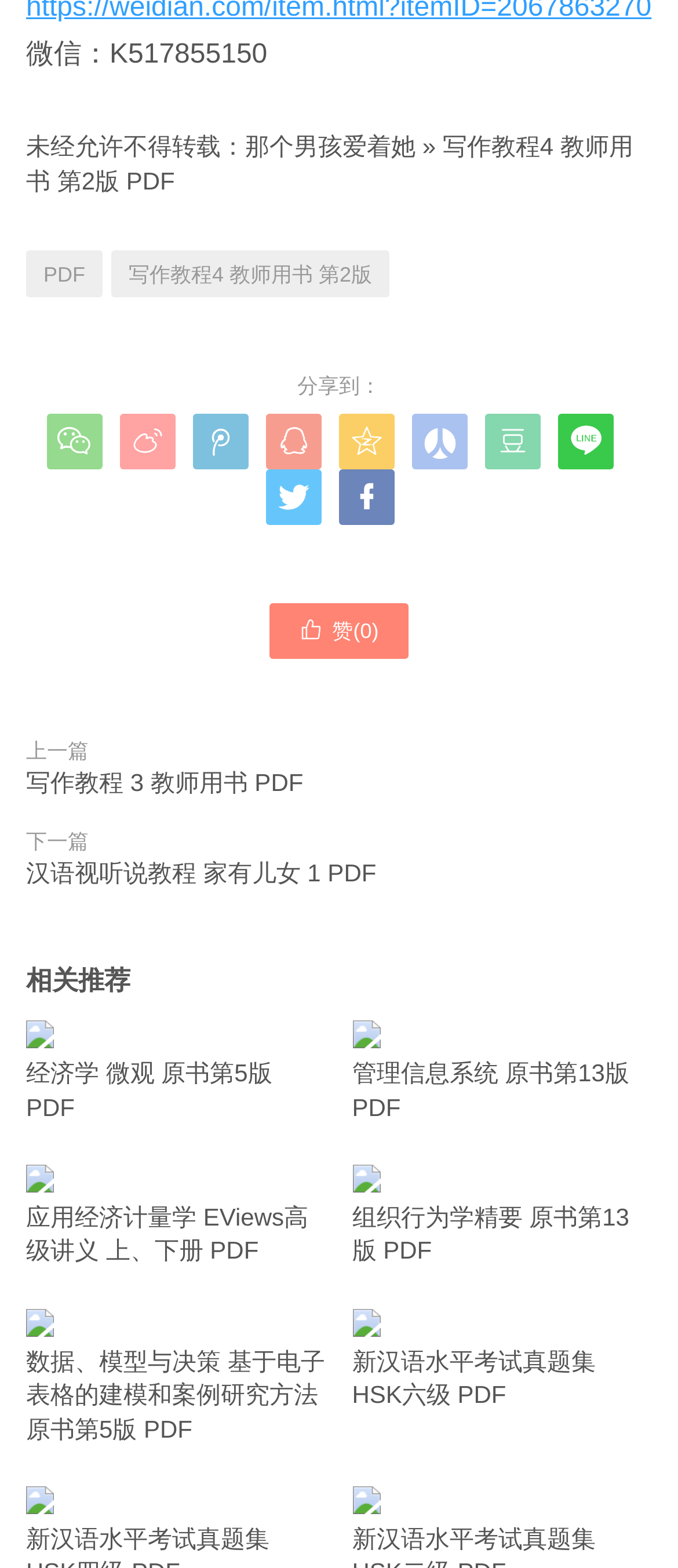Locate the bounding box coordinates of the element I should click to achieve the following instruction: "Share to WeChat".

[0.069, 0.264, 0.151, 0.3]